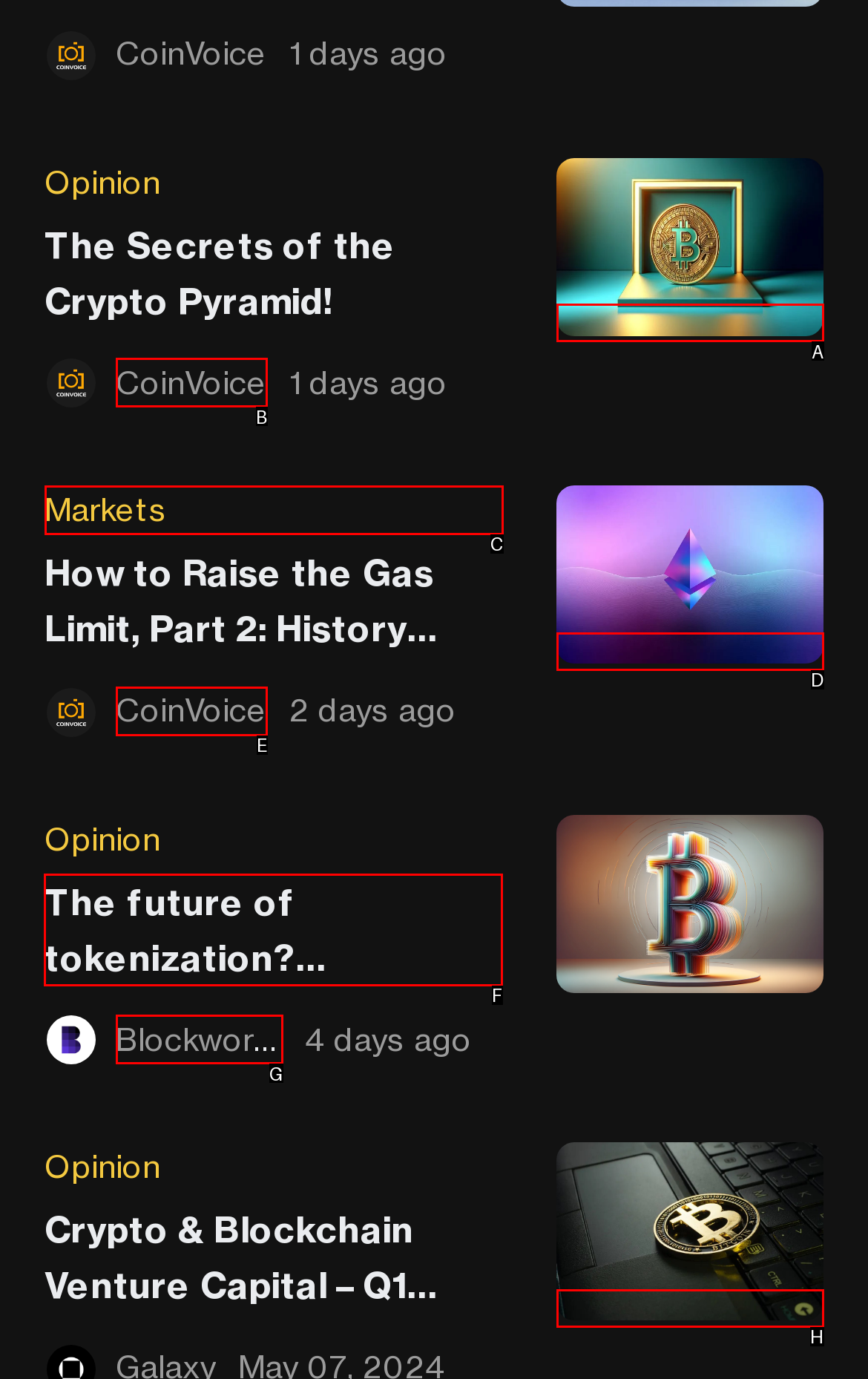Indicate the letter of the UI element that should be clicked to accomplish the task: Read the article 'The future of tokenization? Permissioned blockchains'. Answer with the letter only.

F